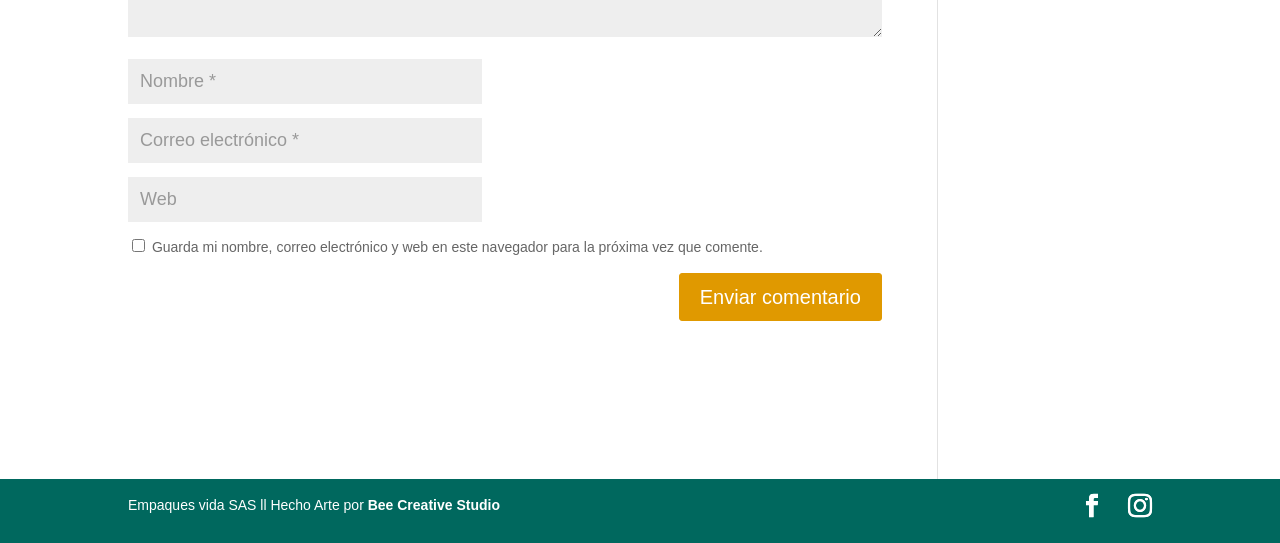Please give a one-word or short phrase response to the following question: 
How many links are there at the bottom?

3